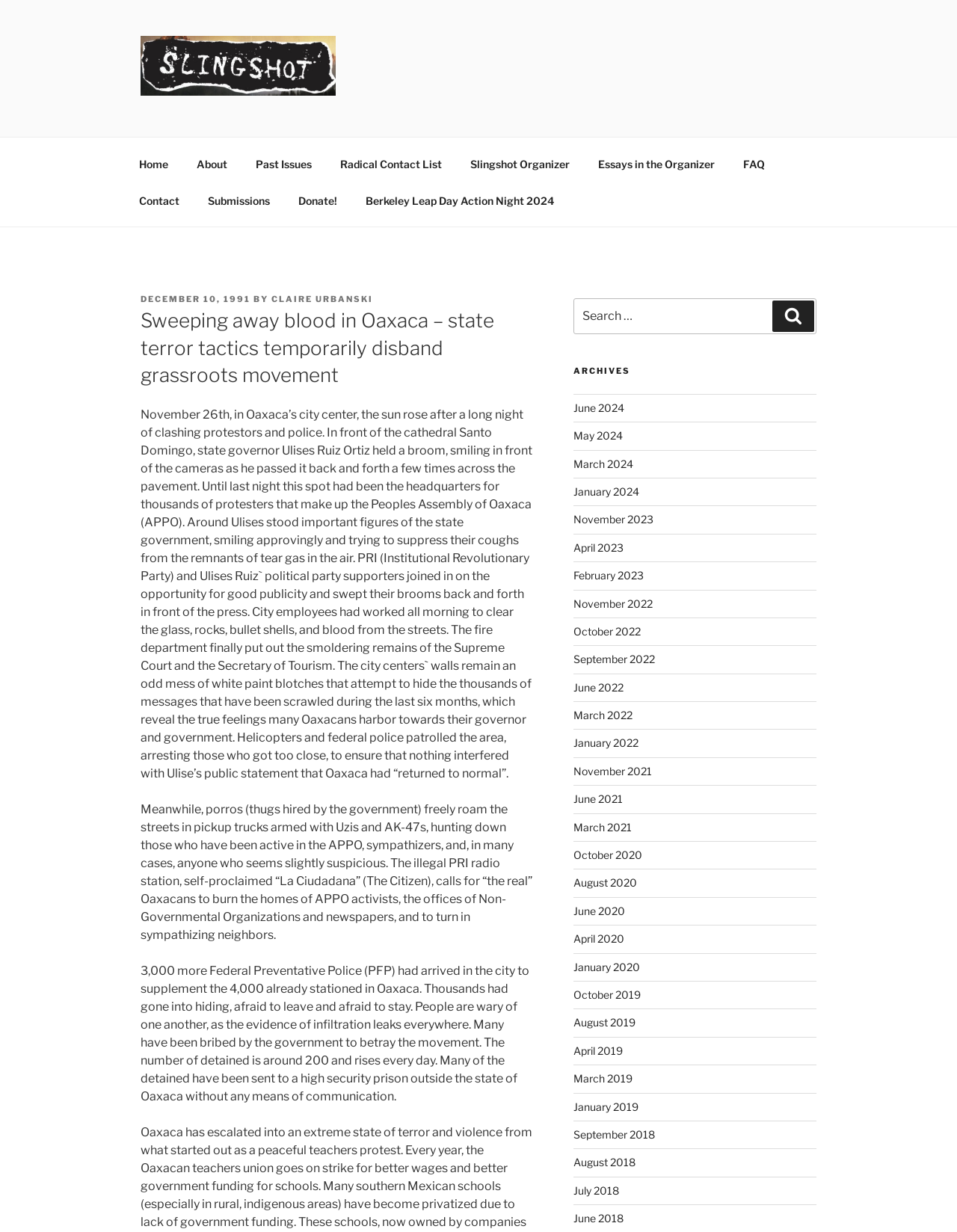From the webpage screenshot, identify the region described by Search. Provide the bounding box coordinates as (top-left x, top-left y, bottom-right x, bottom-right y), with each value being a floating point number between 0 and 1.

[0.807, 0.244, 0.851, 0.27]